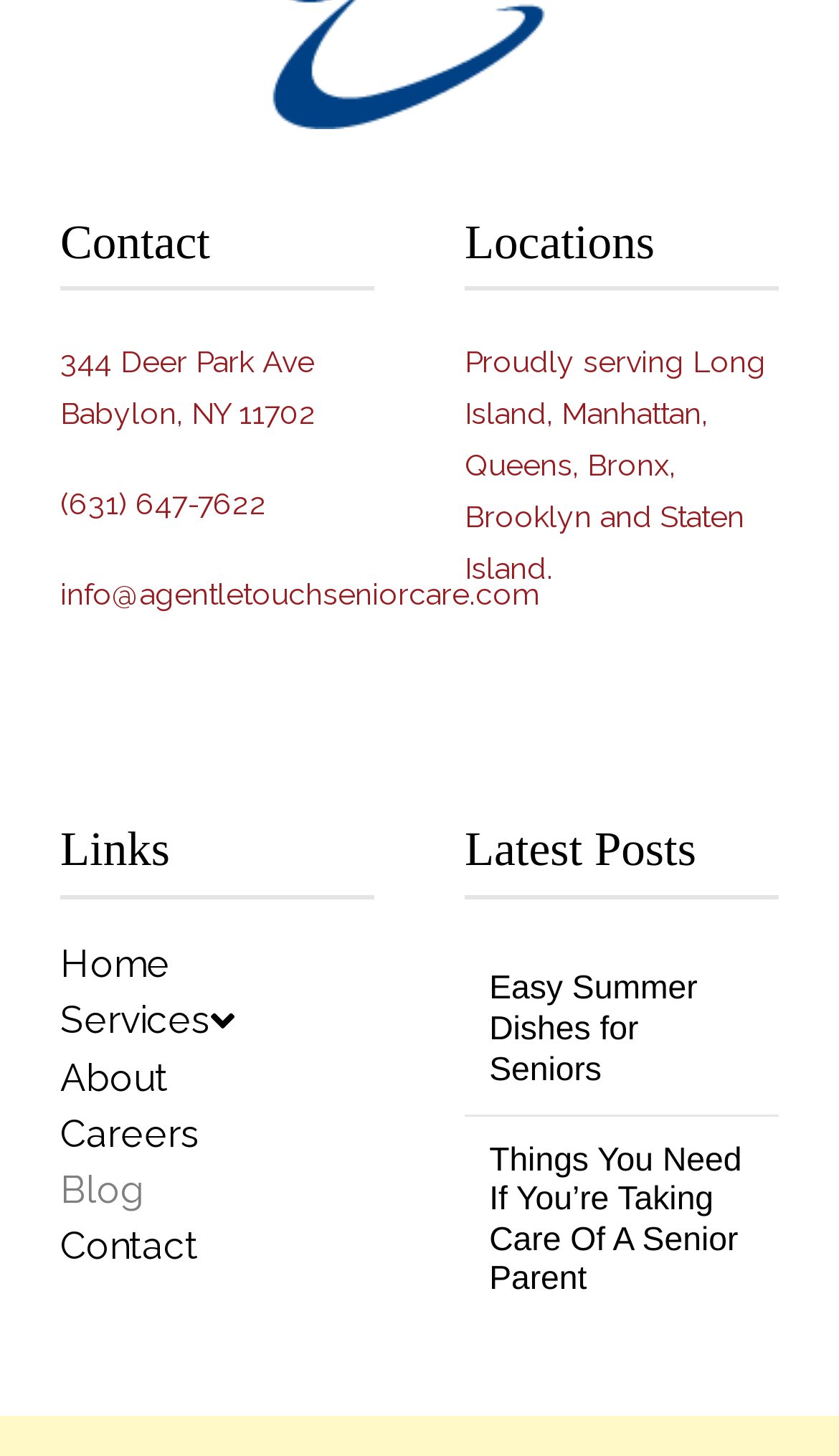Identify the bounding box for the UI element specified in this description: "parent_node: Locations". The coordinates must be four float numbers between 0 and 1, formatted as [left, top, right, bottom].

[0.554, 0.416, 0.928, 0.506]